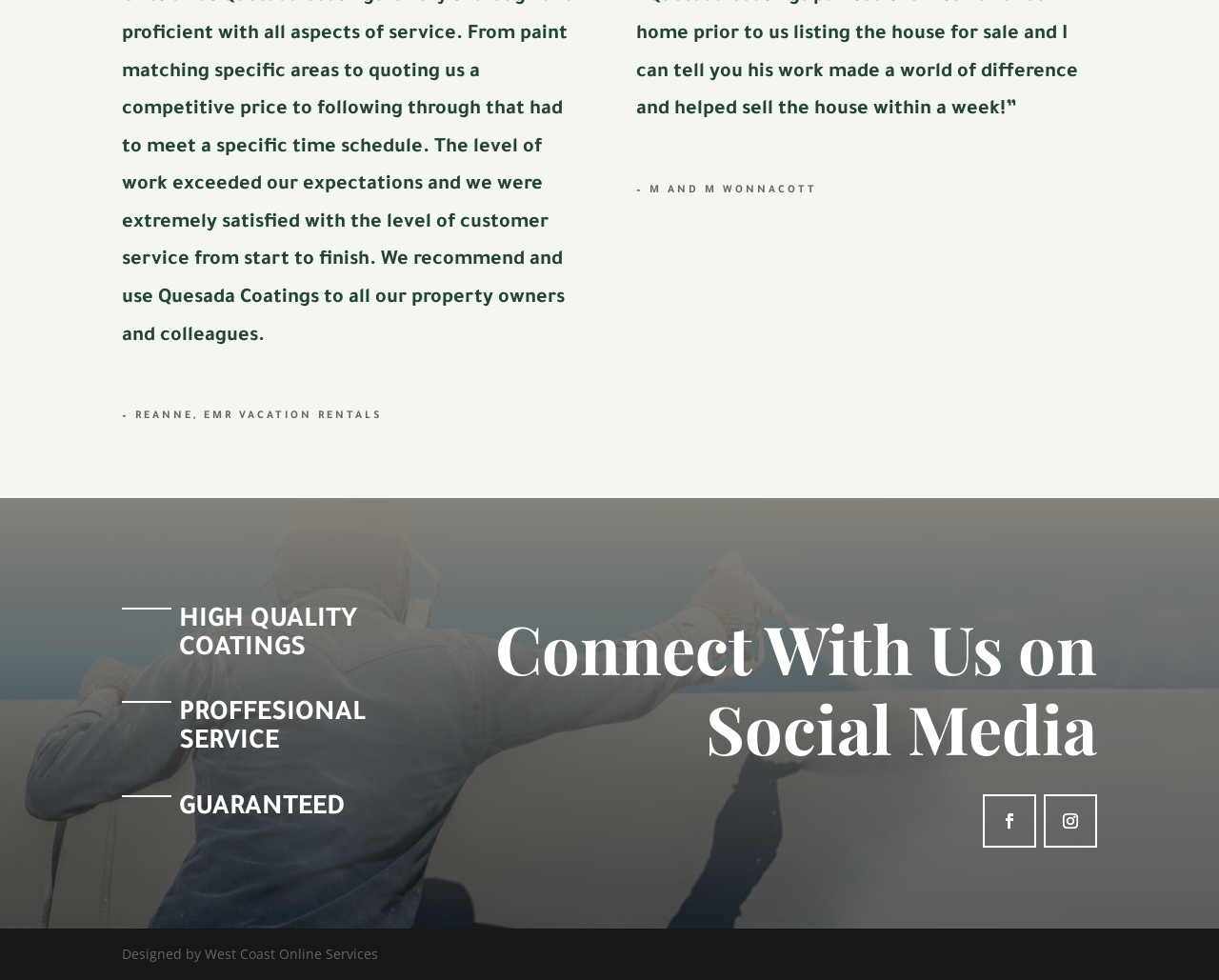What is the purpose of the links at the bottom?
From the screenshot, provide a brief answer in one word or phrase.

Connect With Us on Social Media